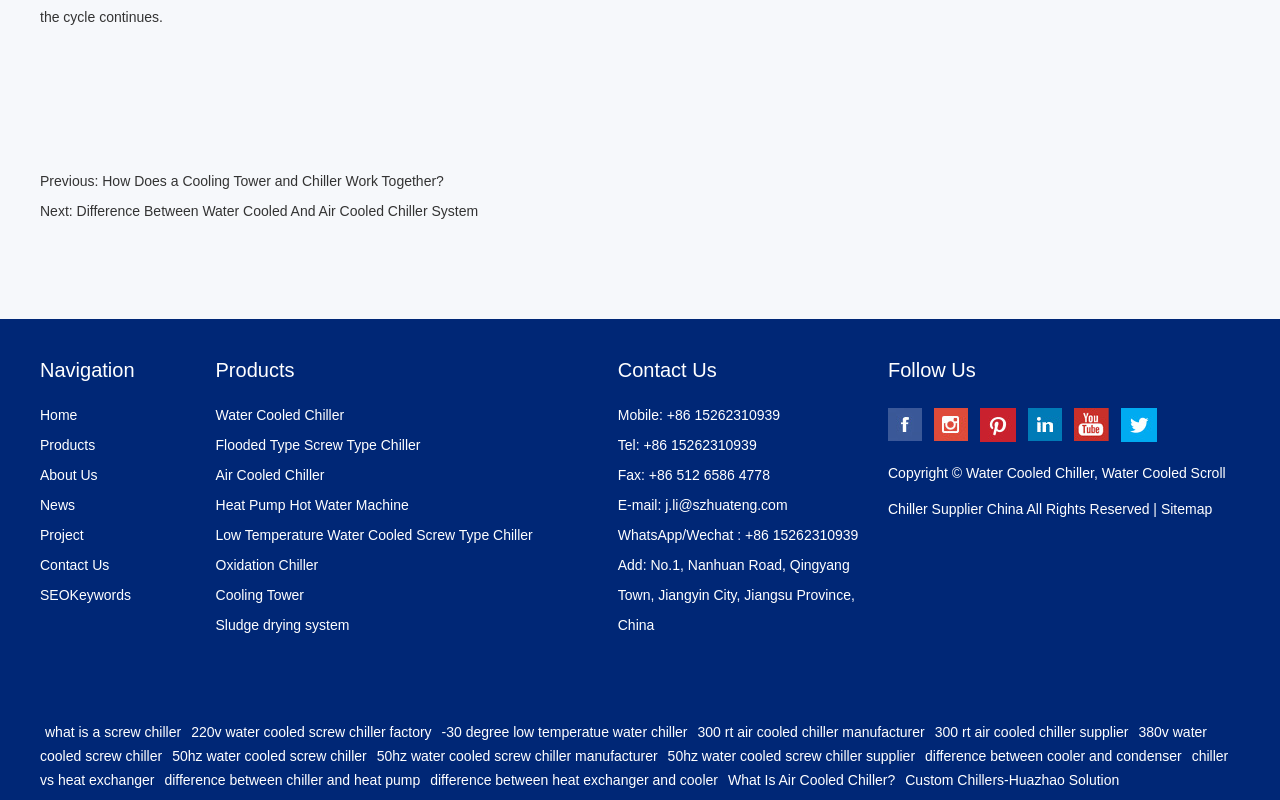Find the bounding box coordinates of the clickable region needed to perform the following instruction: "Contact us via 'j.li@szhuateng.com'". The coordinates should be provided as four float numbers between 0 and 1, i.e., [left, top, right, bottom].

[0.52, 0.621, 0.615, 0.641]